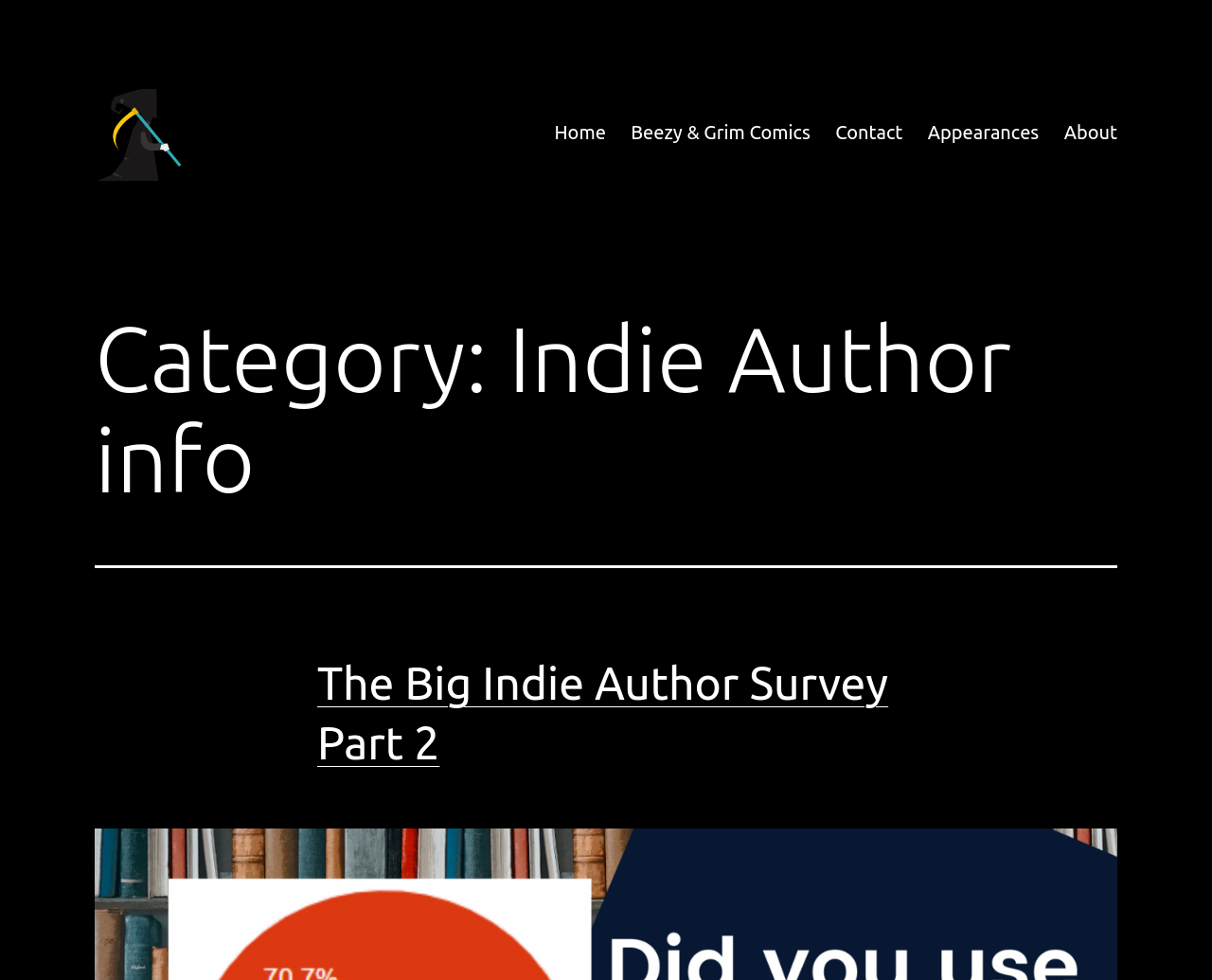Generate the title text from the webpage.

Category: Indie Author info